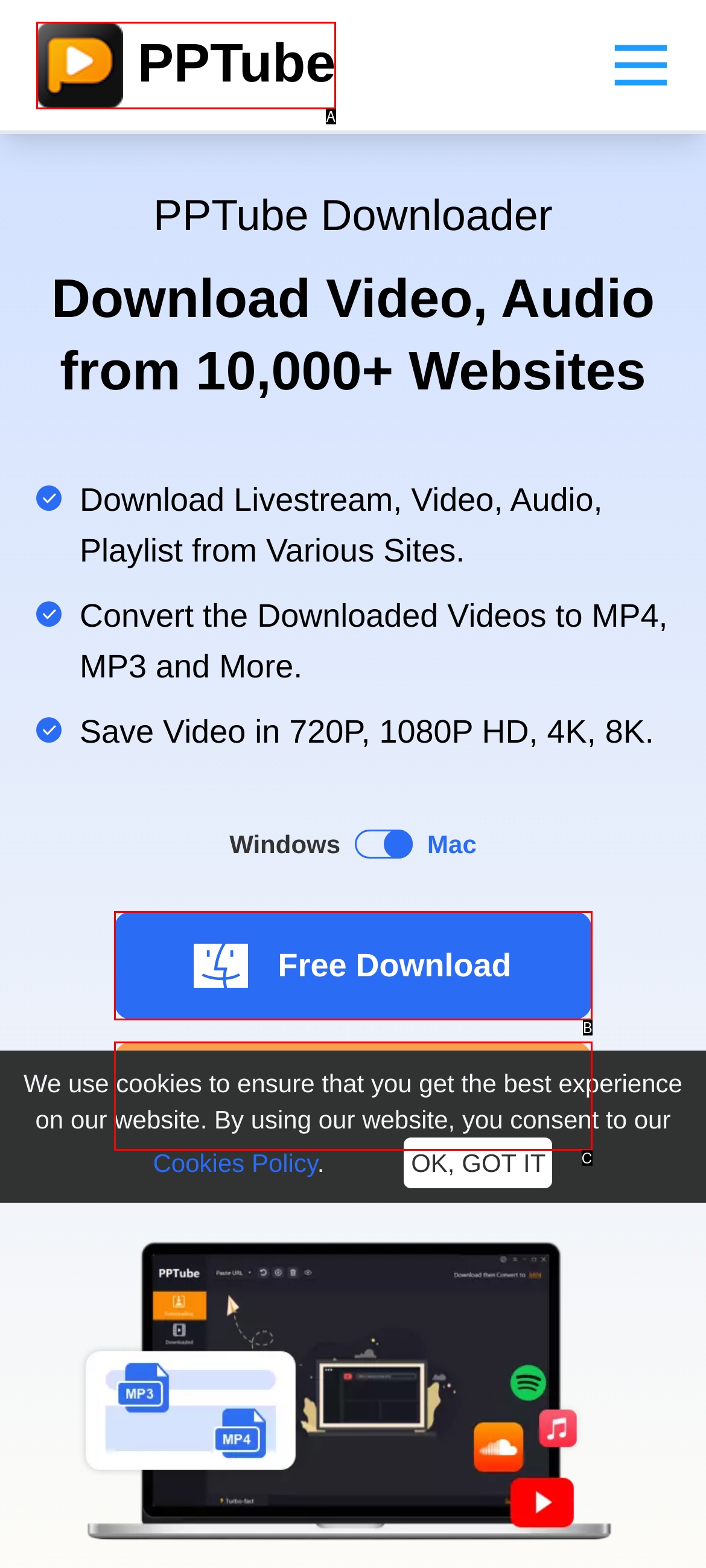Identify the letter of the option that best matches the following description: PPTube. Respond with the letter directly.

A